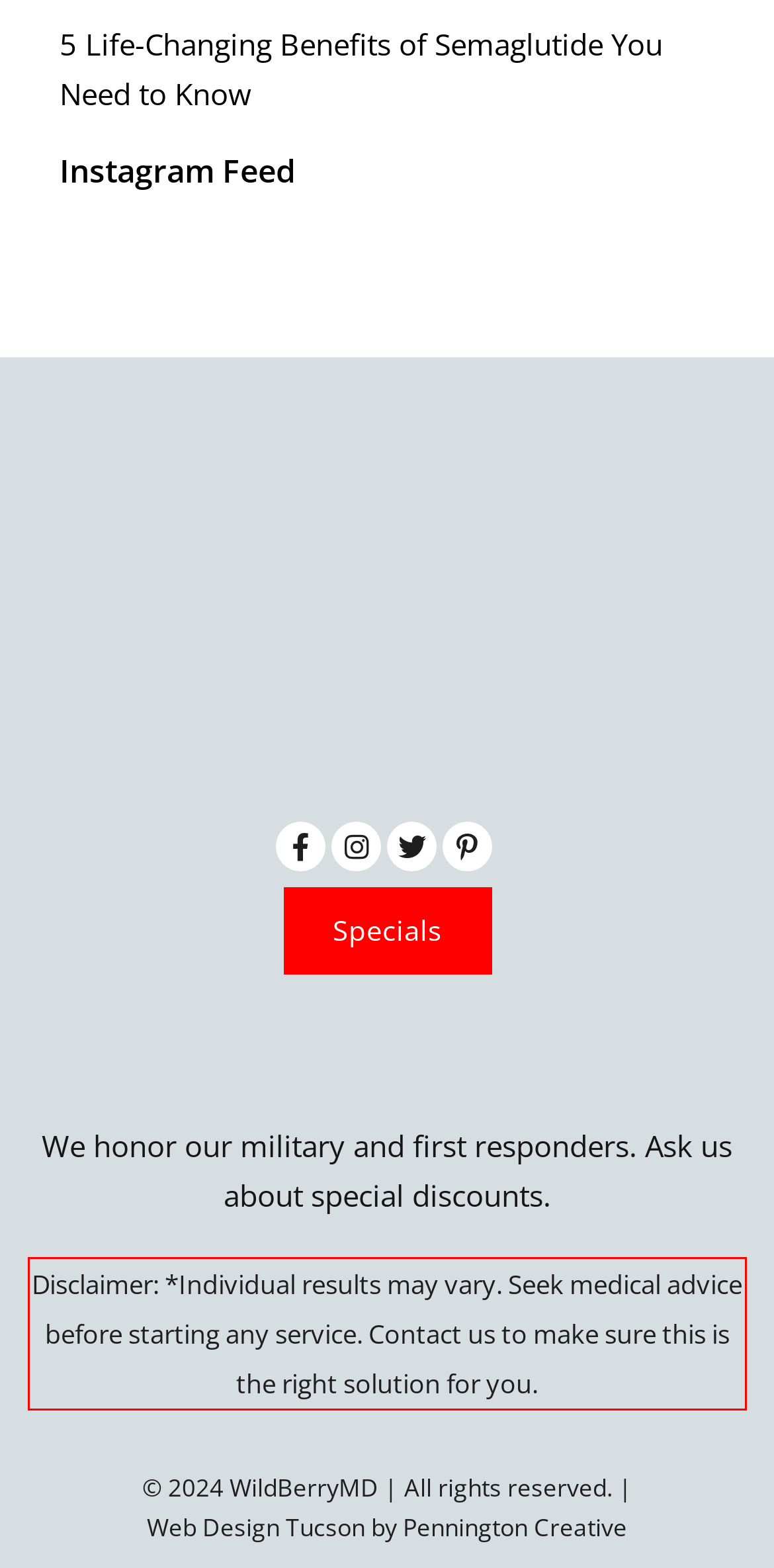Look at the webpage screenshot and recognize the text inside the red bounding box.

Disclaimer: *Individual results may vary. Seek medical advice before starting any service. Contact us to make sure this is the right solution for you.